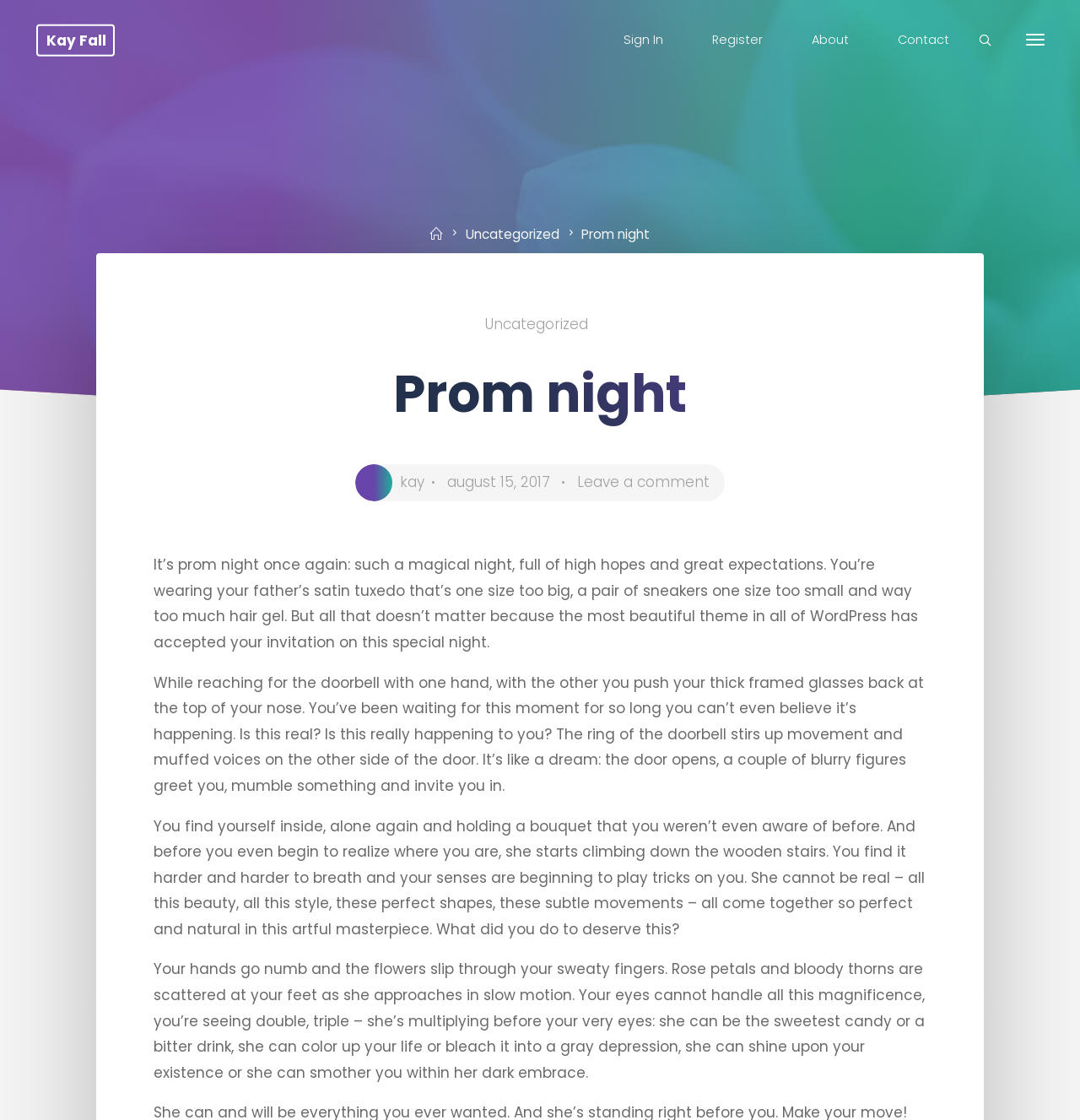What is the date of the article?
Answer the question with just one word or phrase using the image.

August 15, 2017